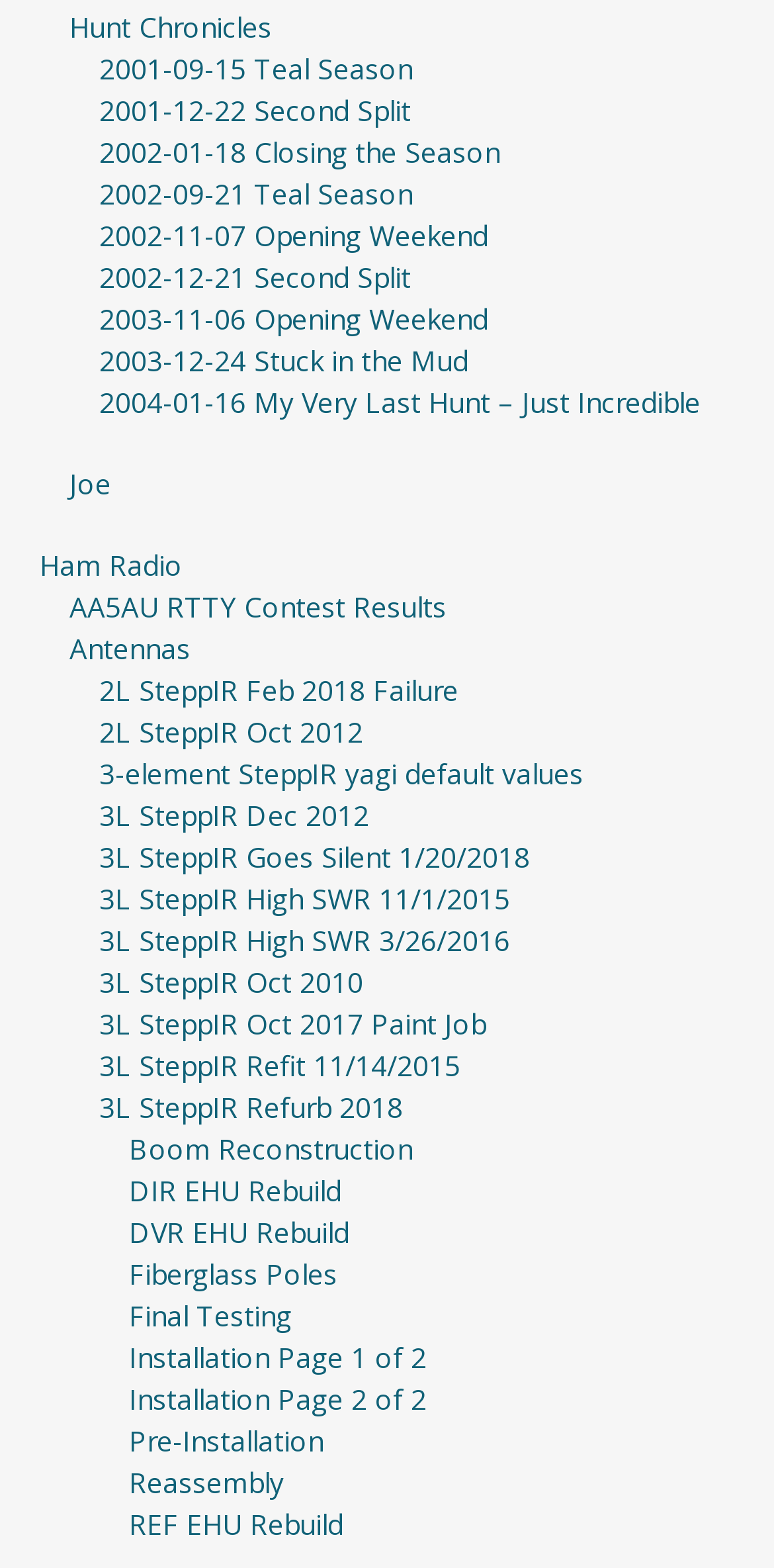How many links are there in total?
Using the information from the image, give a concise answer in one word or a short phrase.

34